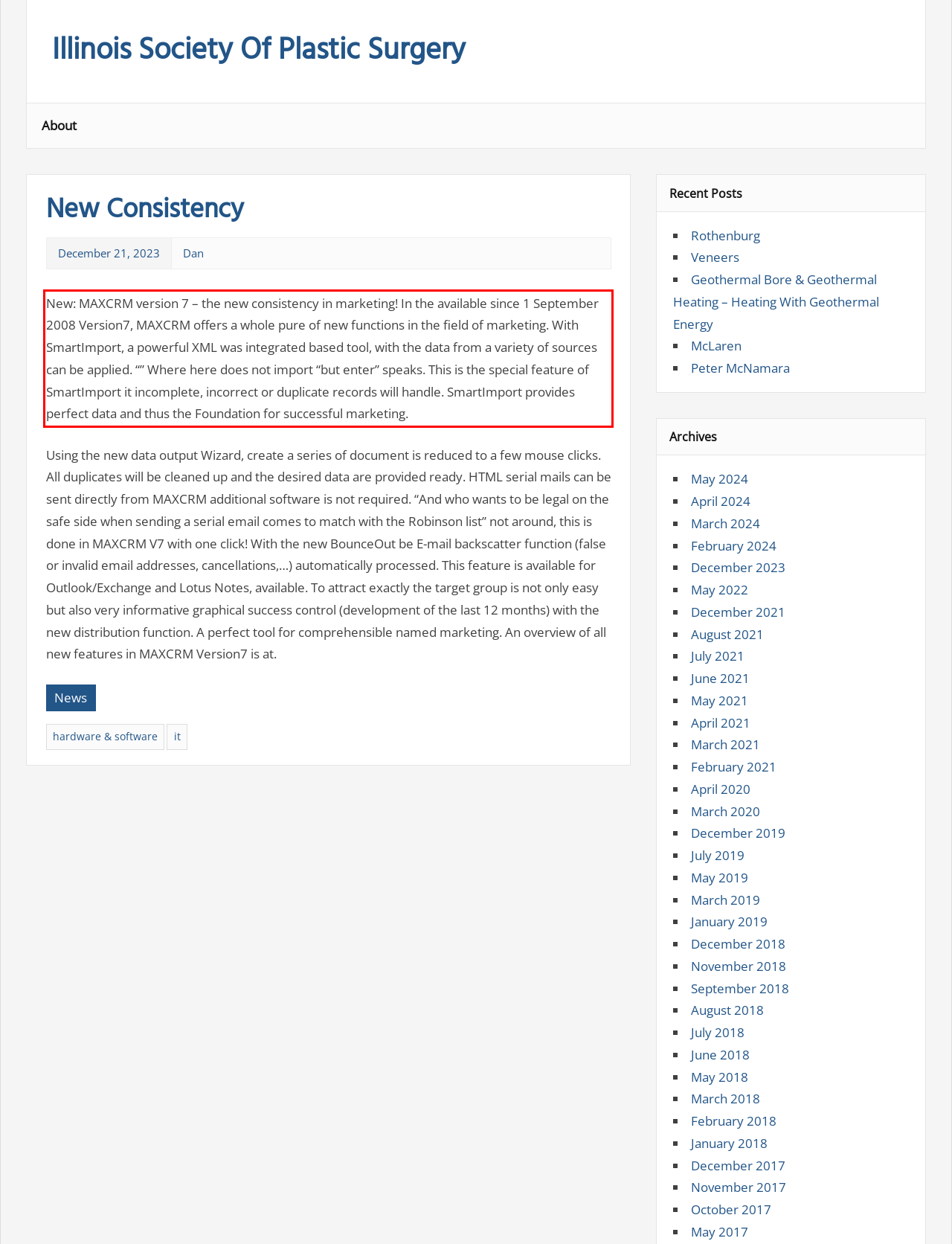You are provided with a screenshot of a webpage that includes a UI element enclosed in a red rectangle. Extract the text content inside this red rectangle.

New: MAXCRM version 7 – the new consistency in marketing! In the available since 1 September 2008 Version7, MAXCRM offers a whole pure of new functions in the field of marketing. With SmartImport, a powerful XML was integrated based tool, with the data from a variety of sources can be applied. “” Where here does not import “but enter” speaks. This is the special feature of SmartImport it incomplete, incorrect or duplicate records will handle. SmartImport provides perfect data and thus the Foundation for successful marketing.